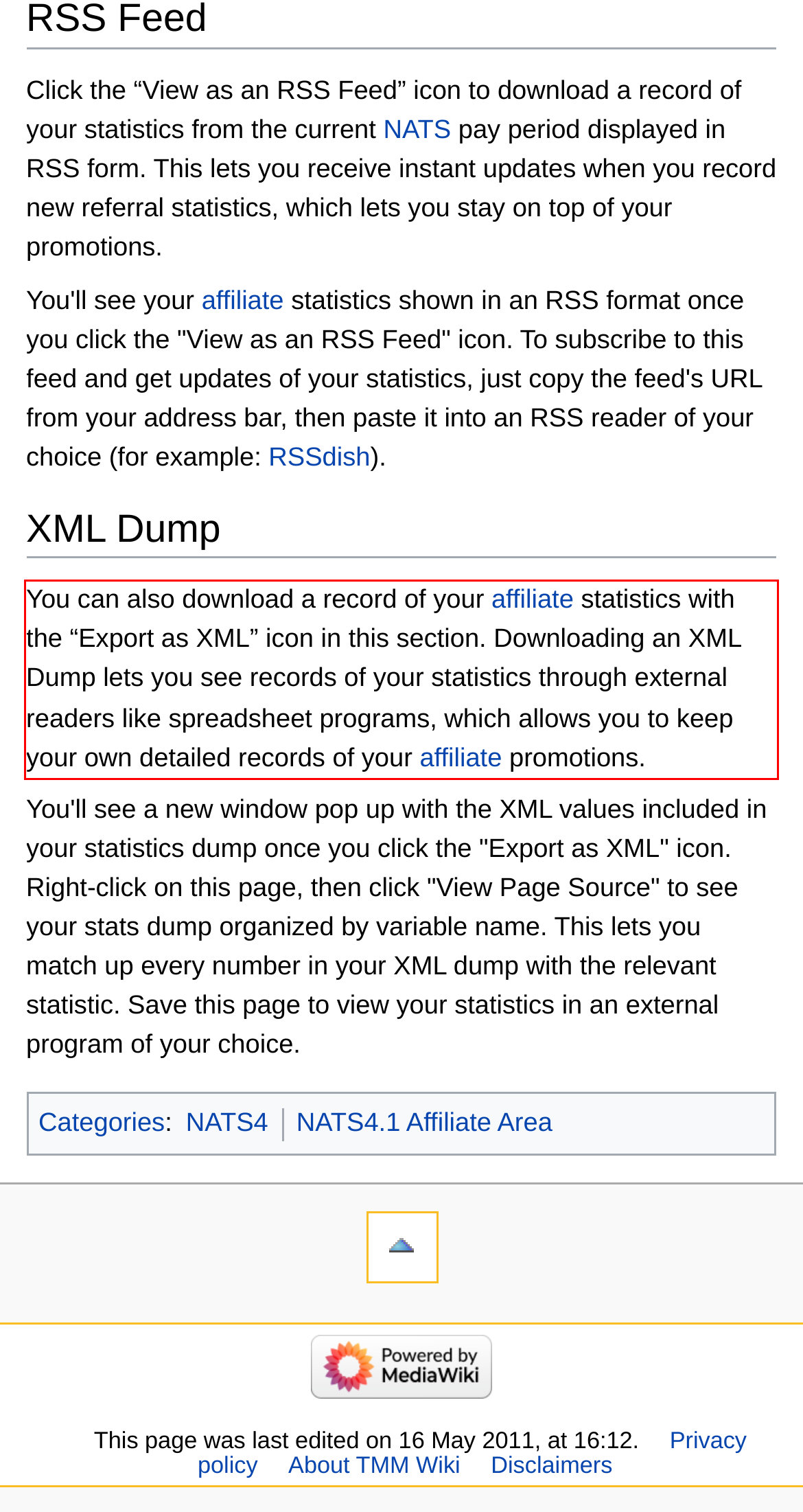Please examine the screenshot of the webpage and read the text present within the red rectangle bounding box.

You can also download a record of your affiliate statistics with the “Export as XML” icon in this section. Downloading an XML Dump lets you see records of your statistics through external readers like spreadsheet programs, which allows you to keep your own detailed records of your affiliate promotions.